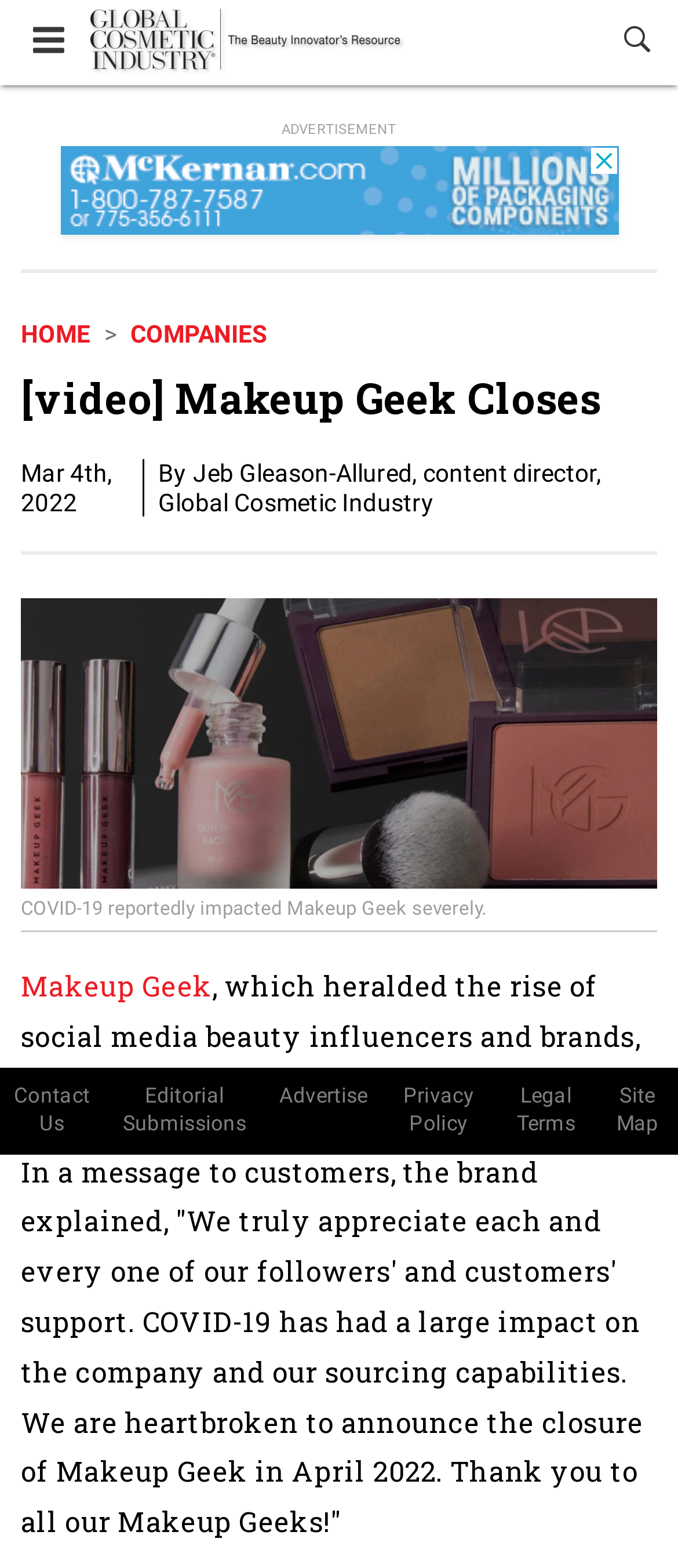Find the bounding box coordinates of the area to click in order to follow the instruction: "Search for something".

[0.897, 0.011, 0.959, 0.039]